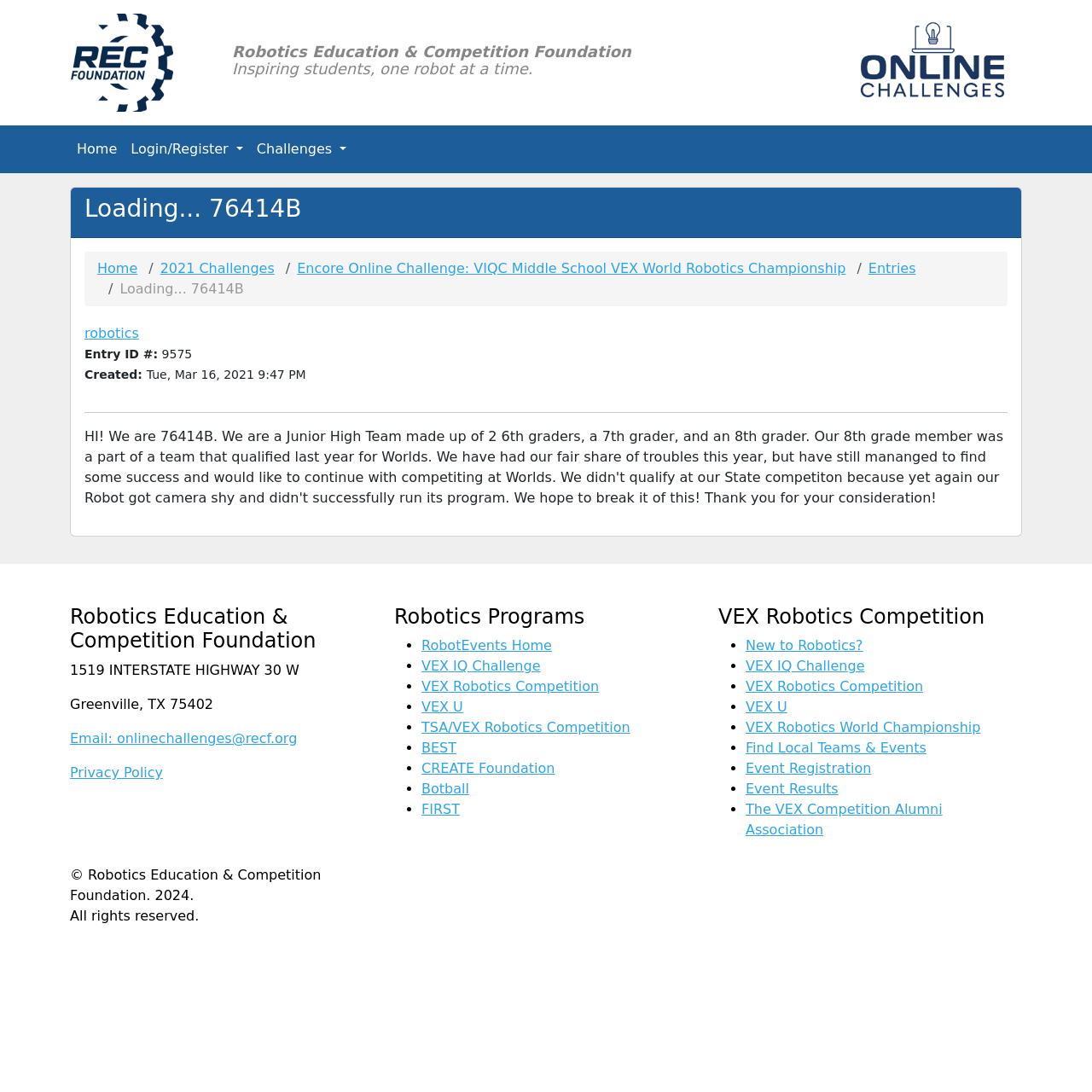Answer the question using only one word or a concise phrase: What is the name of the organization?

Robotics Education & Competition Foundation